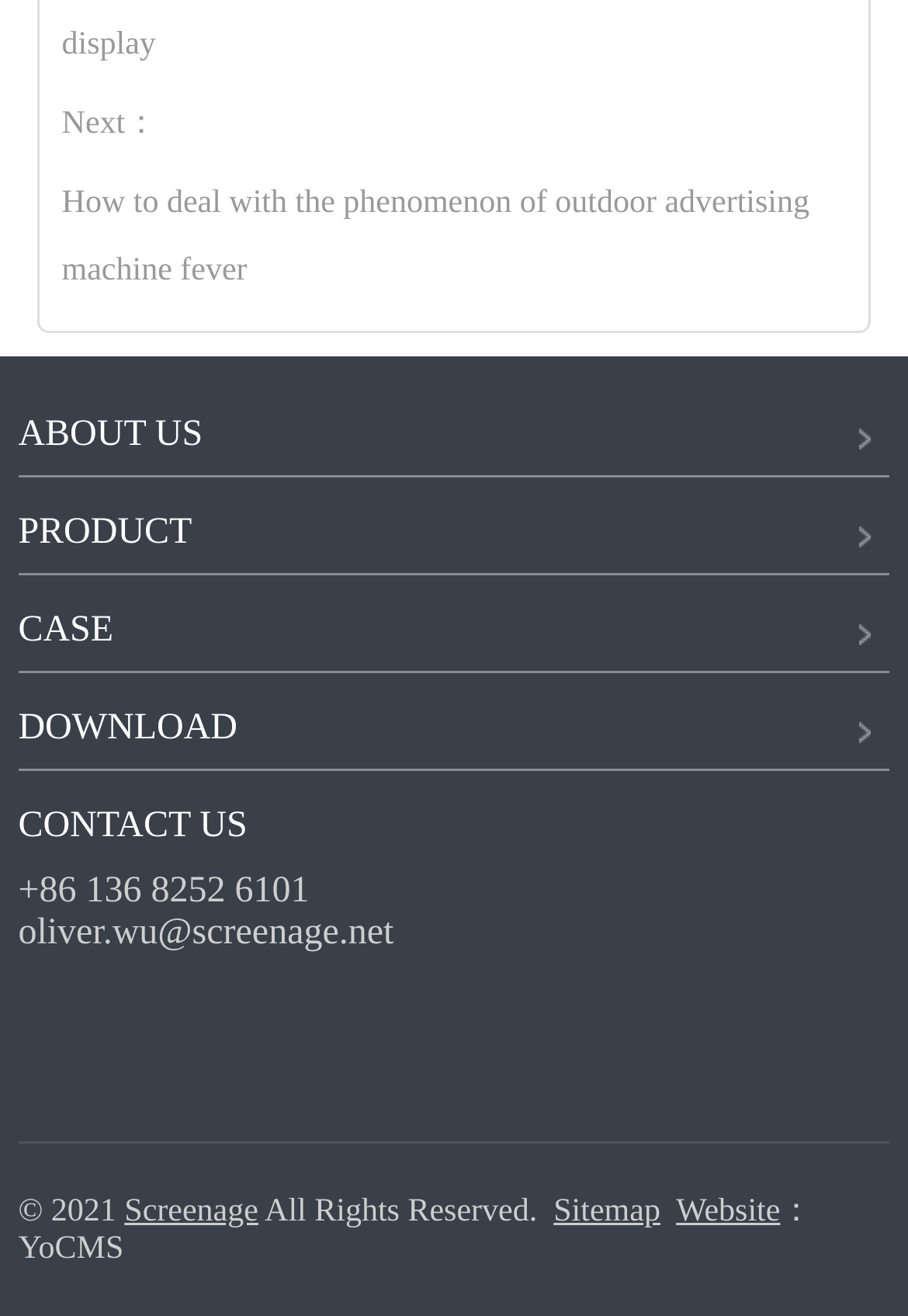What is the email address of the company?
Please respond to the question thoroughly and include all relevant details.

I found the company's email address by examining the text elements on the webpage. Specifically, I found the text 'oliver.wu@screenage.net' which is located at the bottom left of the webpage, below the 'CONTACT US' section.